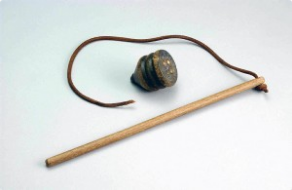Answer the question using only a single word or phrase: 
What connects the whip to the top?

Leather string